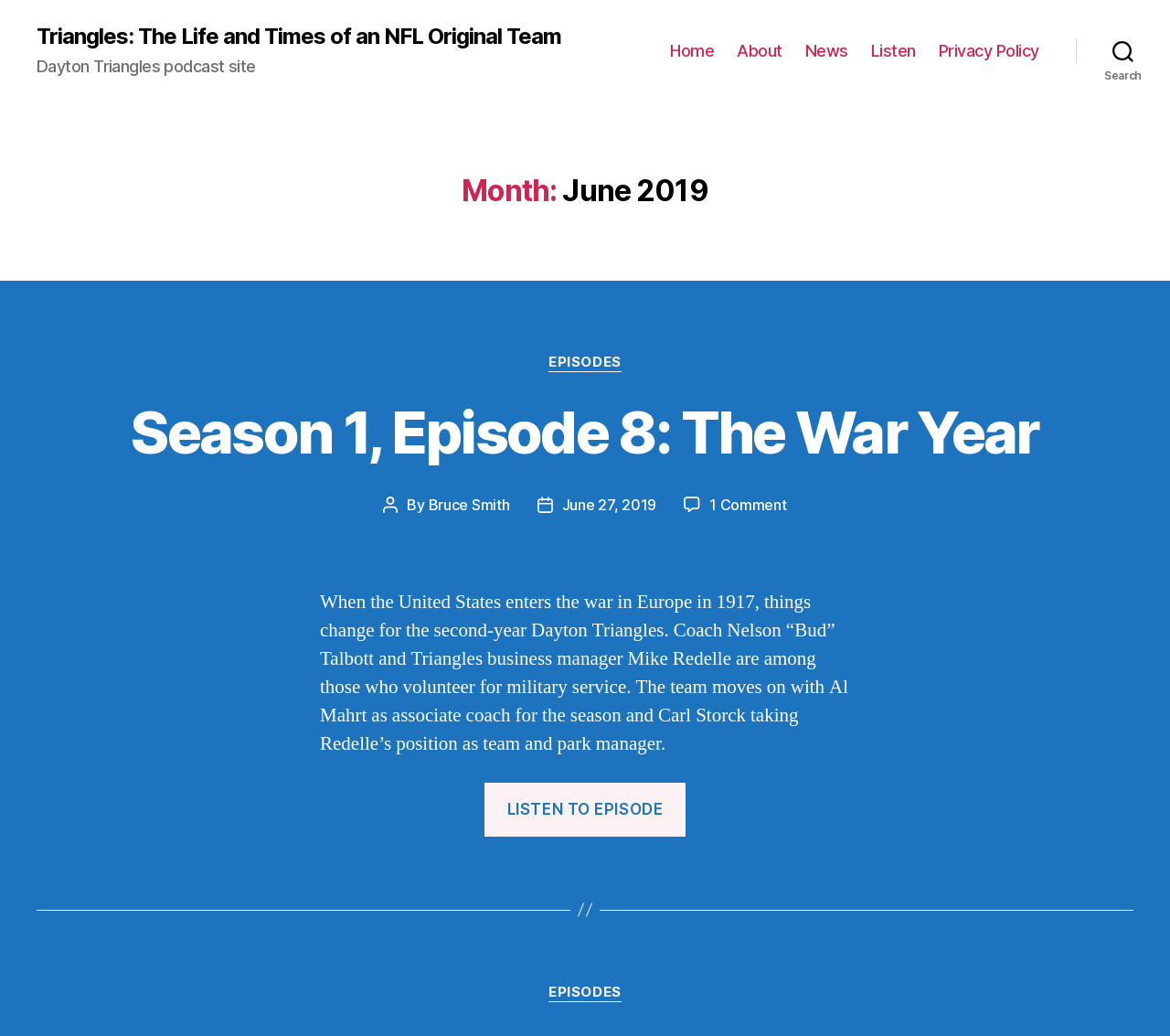Produce a meticulous description of the webpage.

The webpage is about the Dayton Triangles, an NFL original team, with a focus on June 2019. At the top, there is a link to the team's podcast site, followed by a horizontal navigation menu with links to Home, About, News, Listen, and Privacy Policy. On the top right, there is a search button.

Below the navigation menu, there is a header section that displays the month, June 2019. Underneath, there is an article section that takes up most of the page. The article section is divided into two parts. The top part has a heading that reads "Season 1, Episode 8: The War Year" and provides information about the episode, including the post author, post date, and a link to the episode. There is also a link to leave a comment.

The bottom part of the article section contains a block of text that summarizes the episode, describing how the Dayton Triangles were affected by the United States entering World War I in 1917. Below the text, there is a link to listen to the episode. At the very bottom, there is a repeat of the categories section, with a link to EPISODES.

Overall, the webpage appears to be a blog post or article about a specific episode of the Dayton Triangles podcast, with links to related content and a search function at the top.